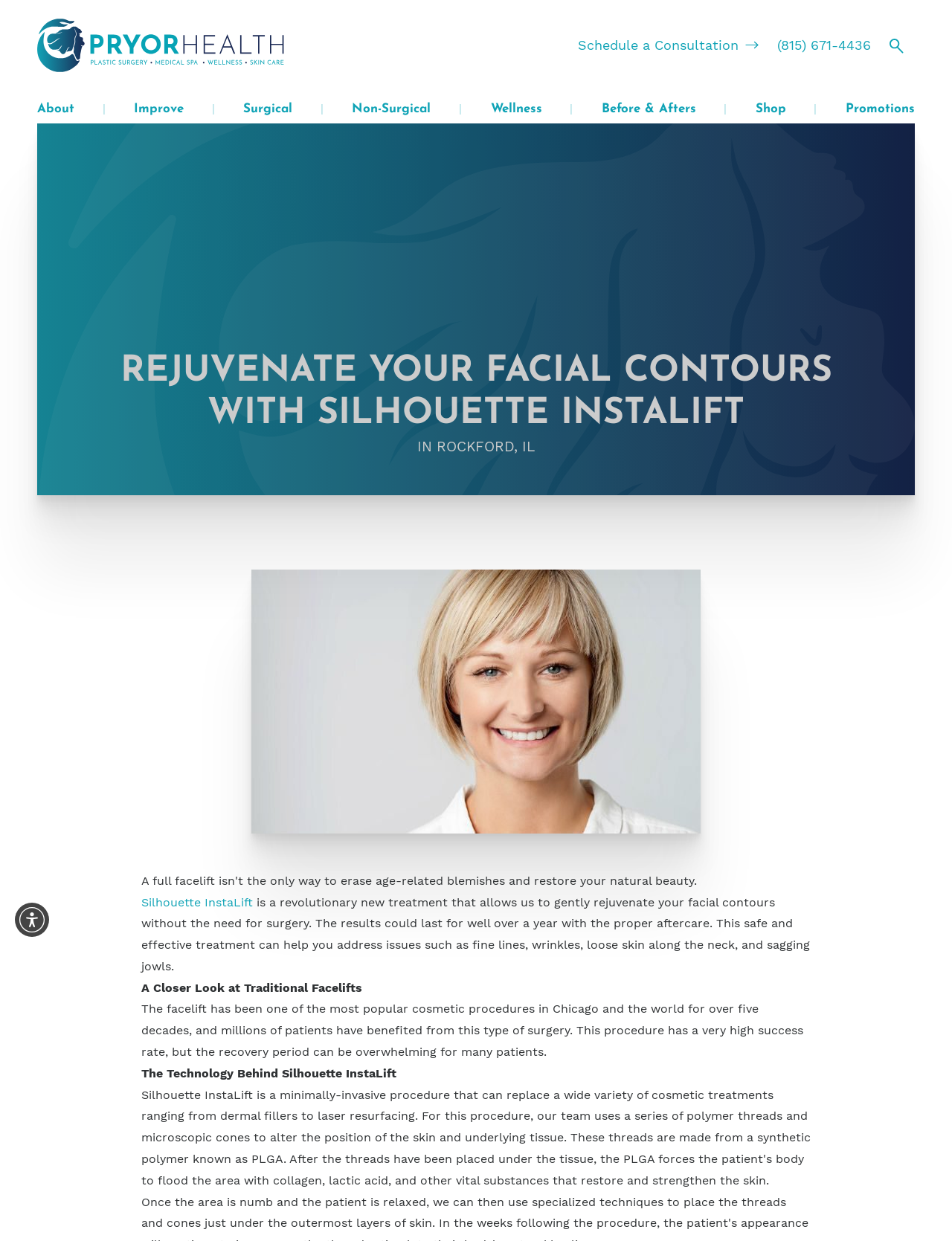Pinpoint the bounding box coordinates of the clickable element needed to complete the instruction: "Click the Dr. Pryor Logo". The coordinates should be provided as four float numbers between 0 and 1: [left, top, right, bottom].

[0.039, 0.015, 0.298, 0.058]